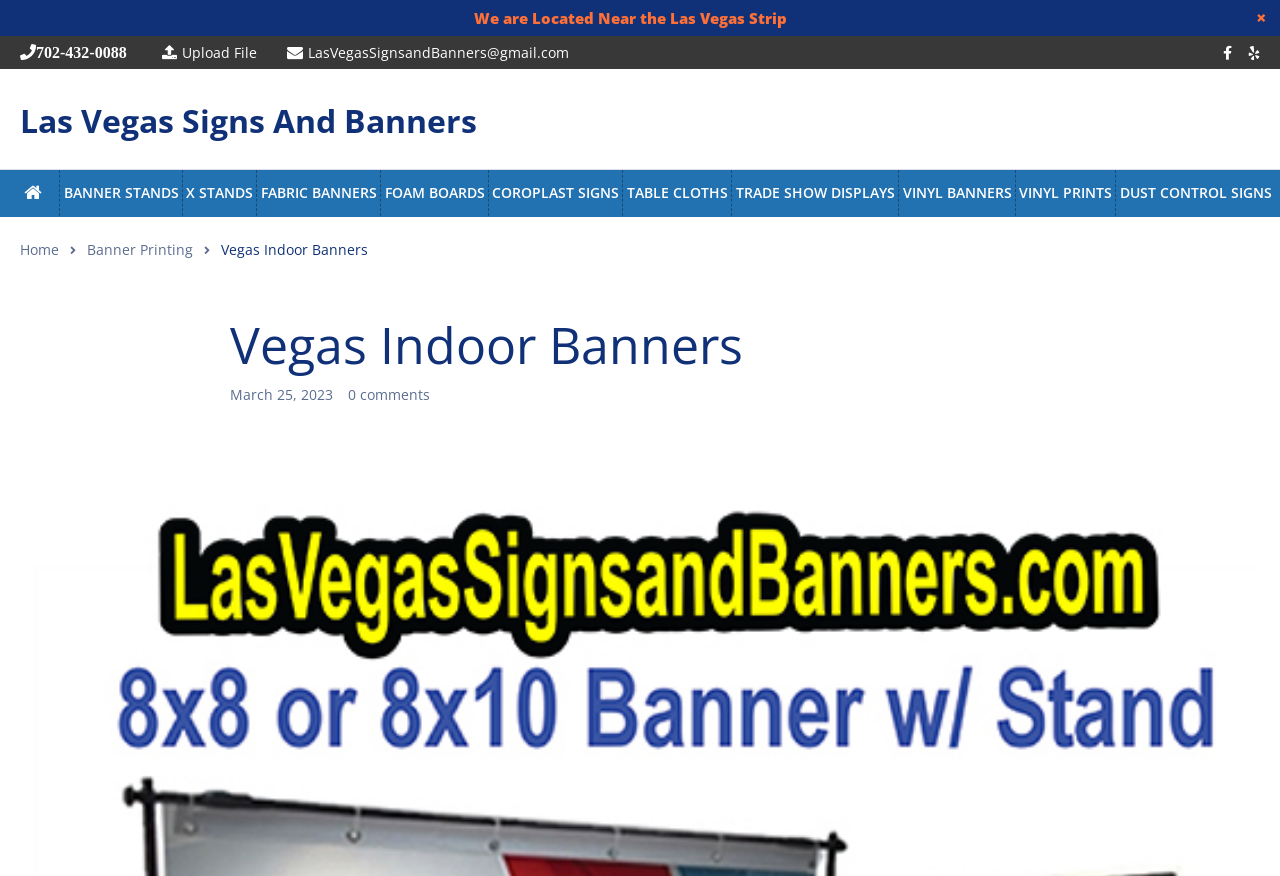Summarize the contents and layout of the webpage in detail.

The webpage is about Vegas Indoor Banners, a company that provides various signage and printing services. At the top of the page, there is a static text "We are Located Near the Las Vegas Strip". Below this text, there is a layout table containing several links, including a phone number, an email address, and two social media icons.

Further down, there are three layout tables, each containing a row of links. The first row has links to various products and services, including banner stands, fabric banners, foam boards, and more. The second row has links to different sections of the website, including "Home" and "Banner Printing". The third row has a heading "Vegas Indoor Banners" and two static texts, one displaying the date "March 25, 2023" and the other showing "0 comments".

There are a total of 14 links in the first row, 3 links in the second row, and 1 heading and 2 static texts in the third row. The links and texts are arranged horizontally, with the first row taking up the top section of the page, the second row below it, and the third row at the bottom.